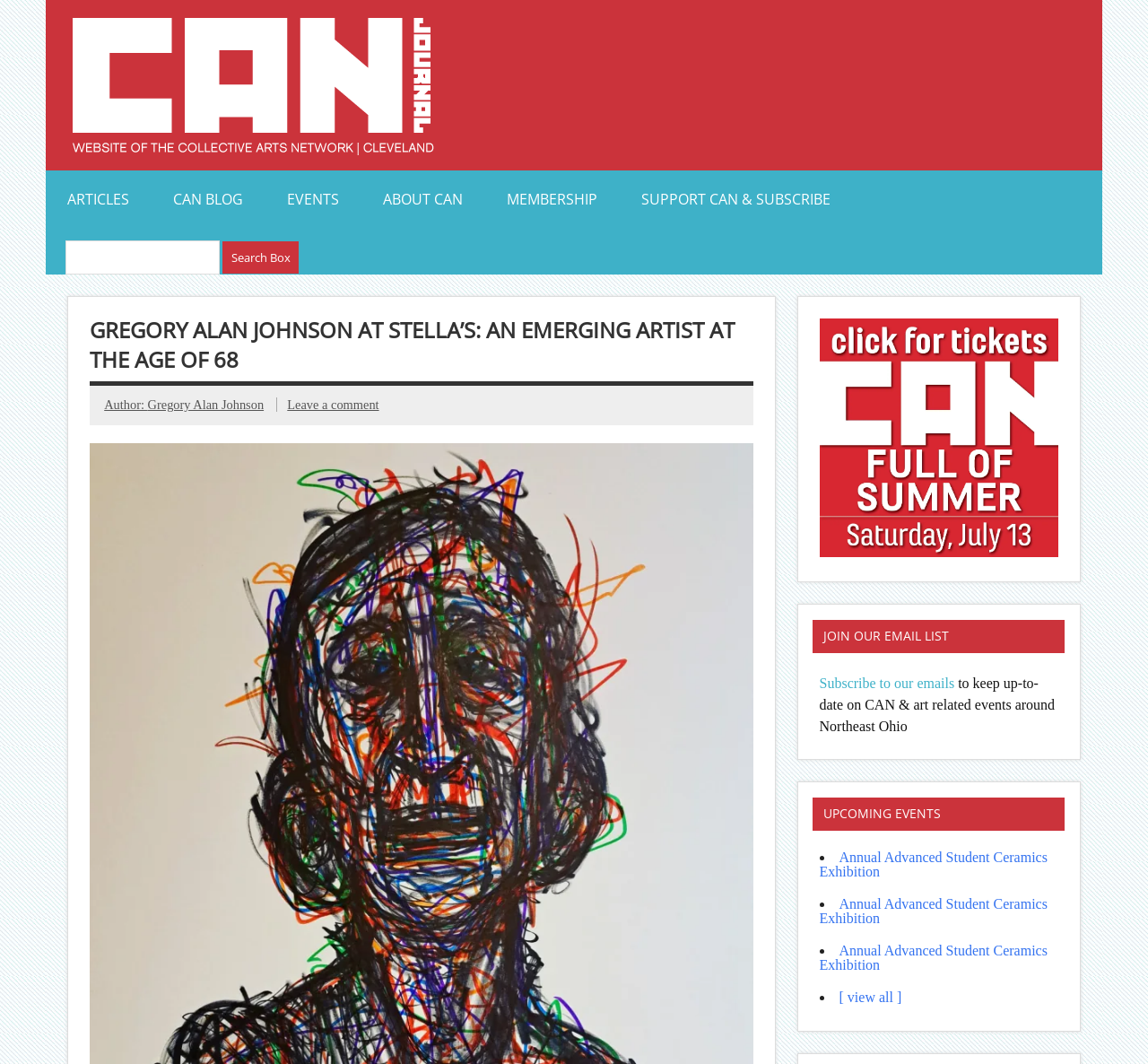Could you specify the bounding box coordinates for the clickable section to complete the following instruction: "Read about Gregory Alan Johnson"?

[0.129, 0.374, 0.23, 0.387]